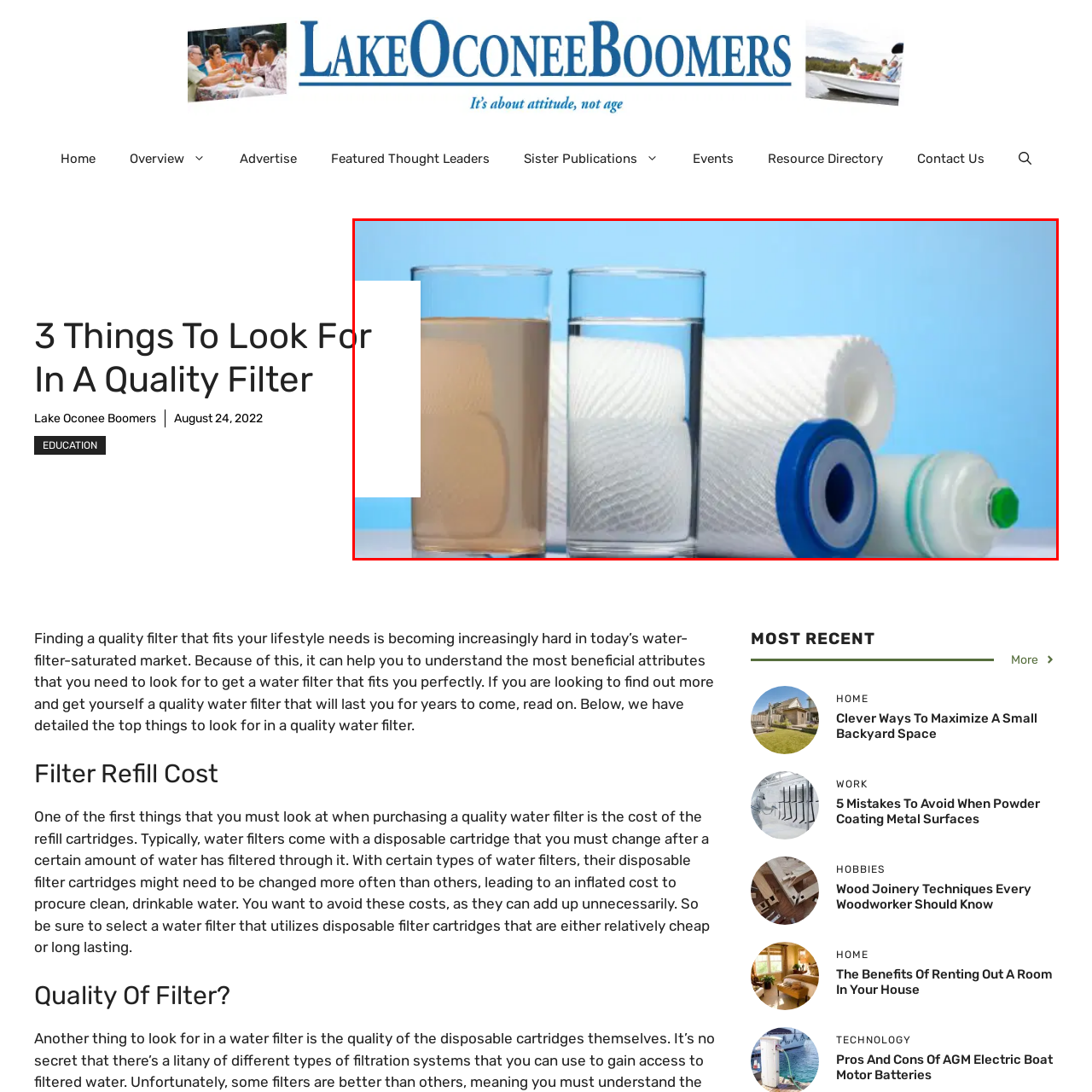Look at the area marked with a blue rectangle, How many filter fittings are shown? 
Provide your answer using a single word or phrase.

two